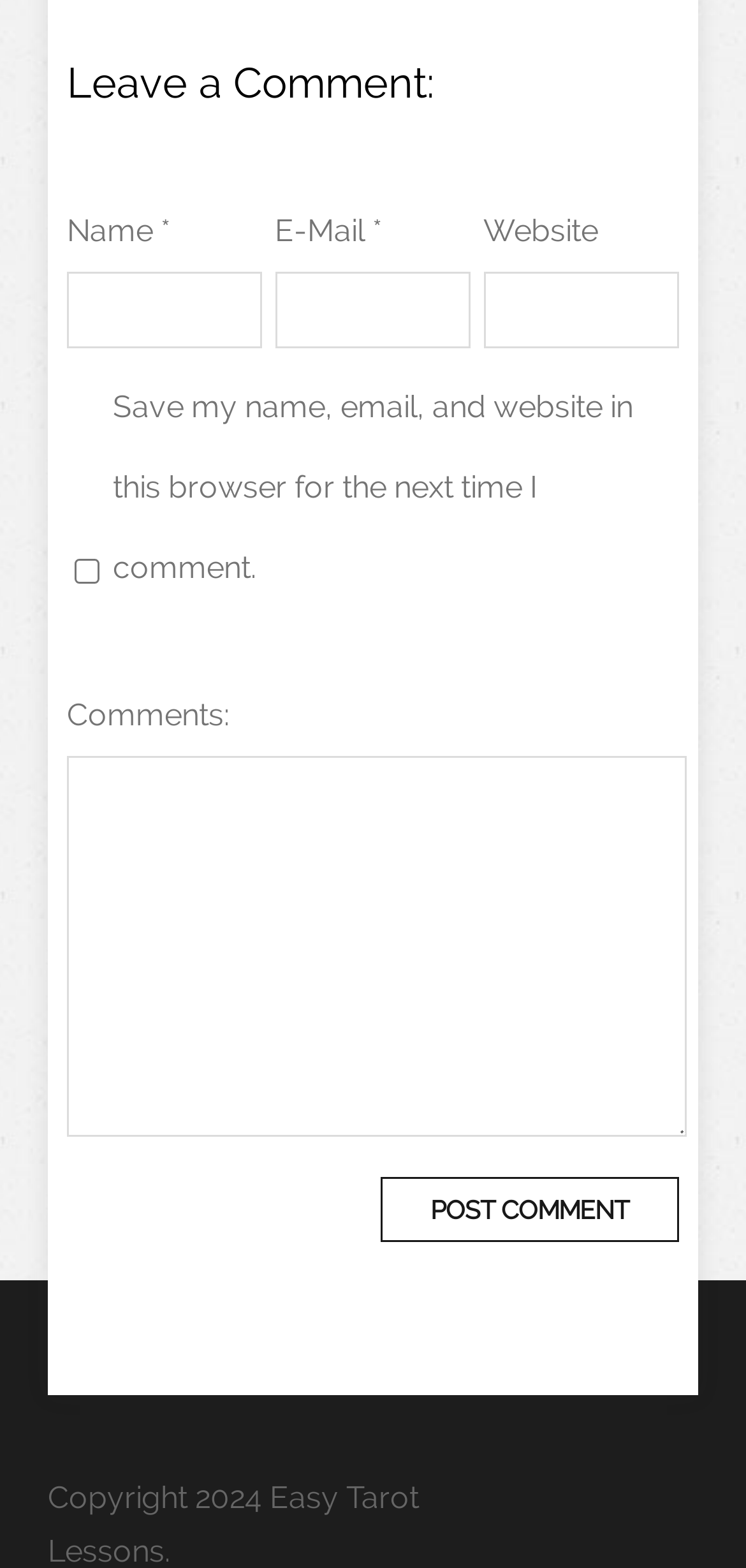Refer to the image and provide a thorough answer to this question:
What is the button's function?

The button is labeled 'Post Comment' and is located below the comment textbox. Its function is likely to submit the user's comment for posting.